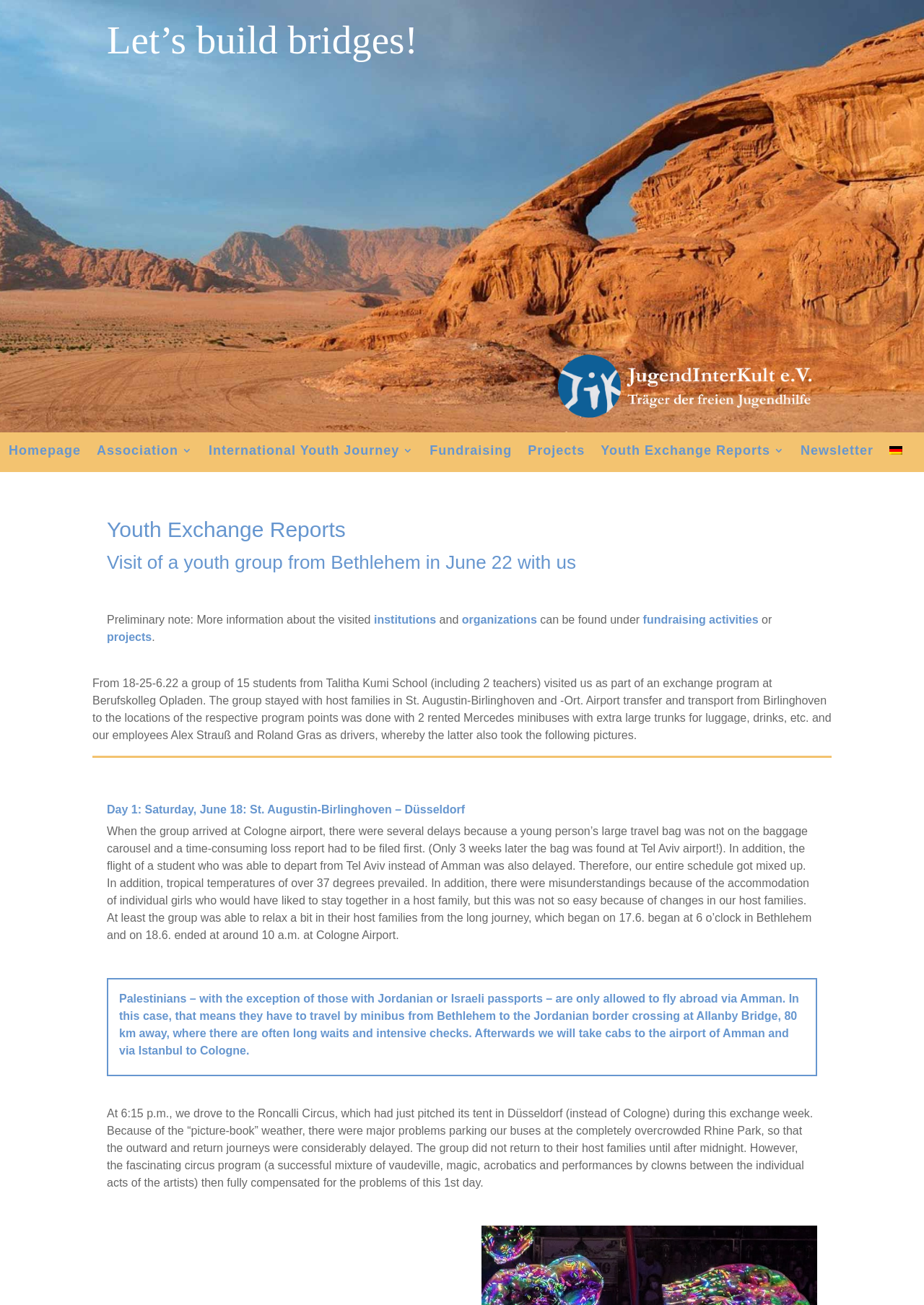Please find the bounding box coordinates for the clickable element needed to perform this instruction: "View the 'Let’s build bridges!' heading".

[0.116, 0.011, 0.682, 0.056]